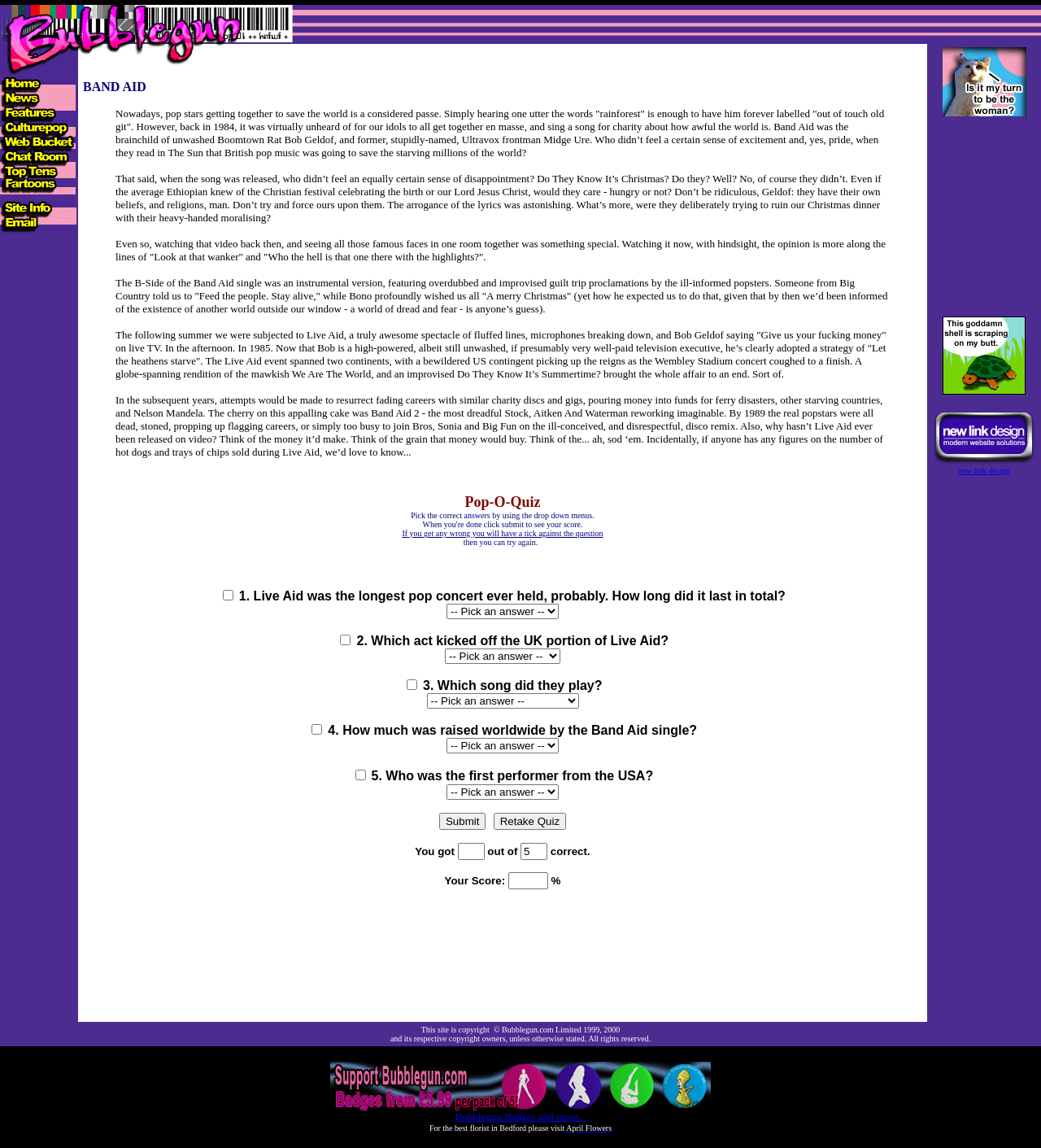Please respond in a single word or phrase: 
What is the purpose of the Pop-O-Quiz?

To test knowledge about Live Aid and Band Aid